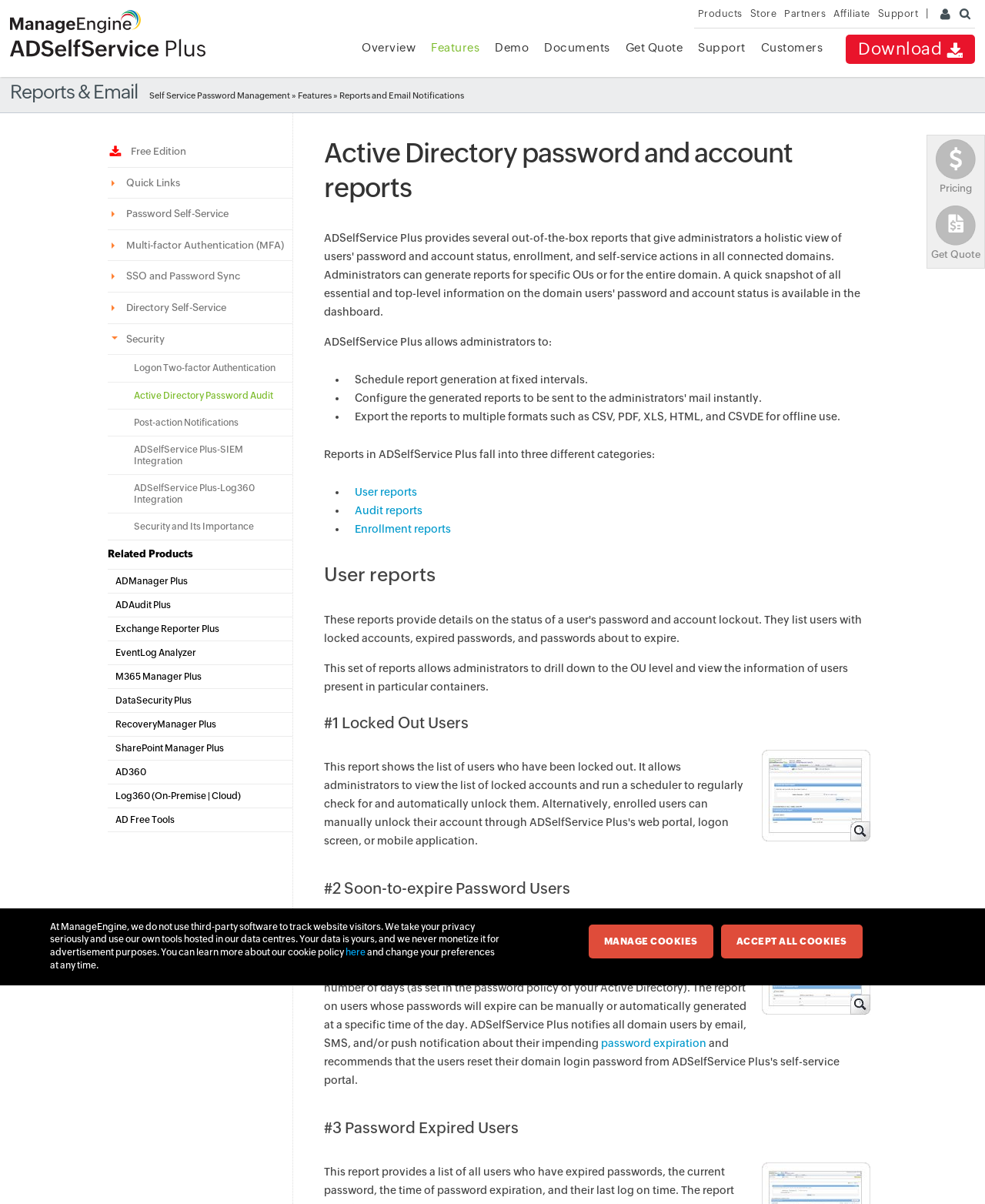Find the bounding box of the web element that fits this description: "AD Free Tools".

[0.109, 0.671, 0.305, 0.691]